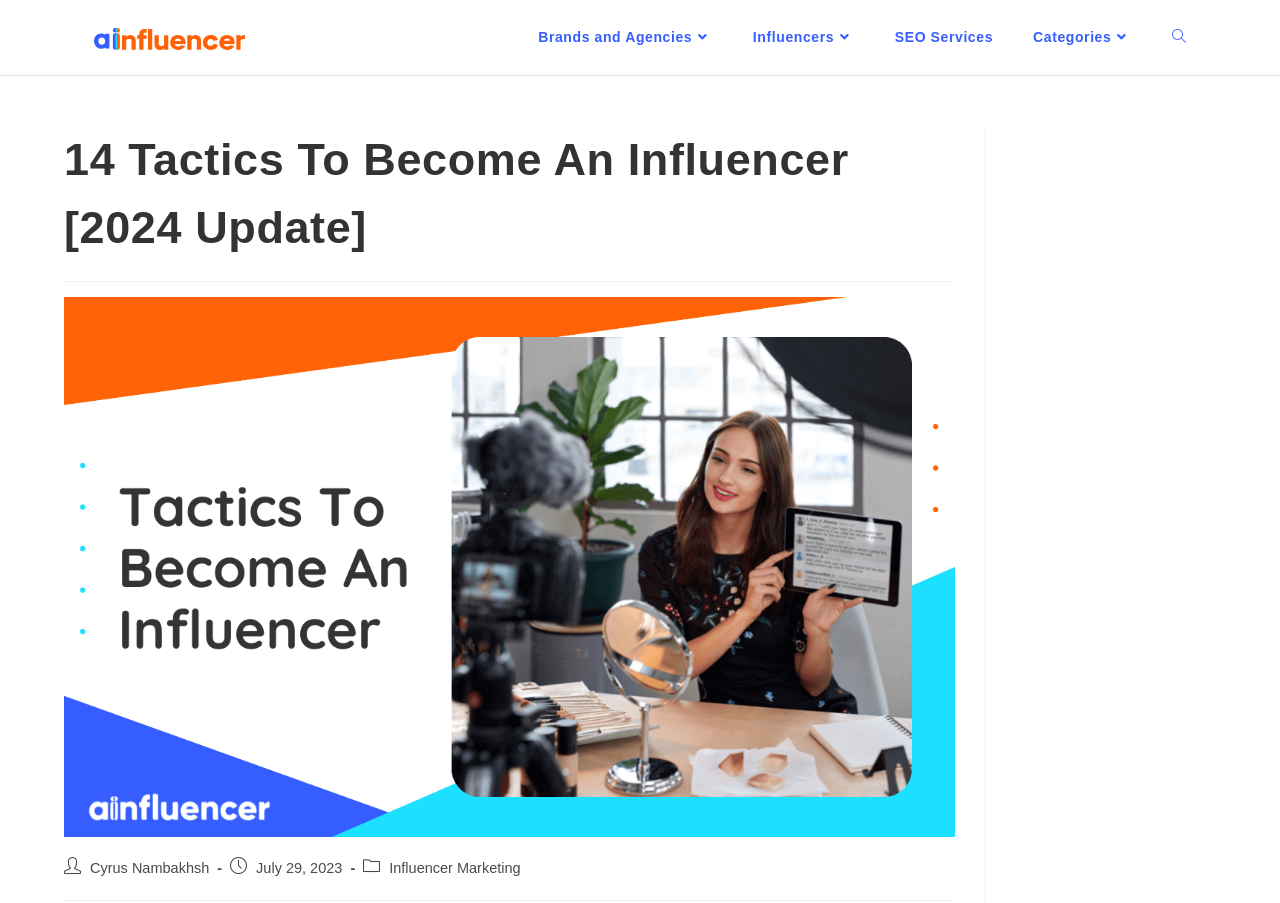Locate the bounding box coordinates of the area you need to click to fulfill this instruction: 'Read the recent story 'Child-Friendly Library for All''. The coordinates must be in the form of four float numbers ranging from 0 to 1: [left, top, right, bottom].

None